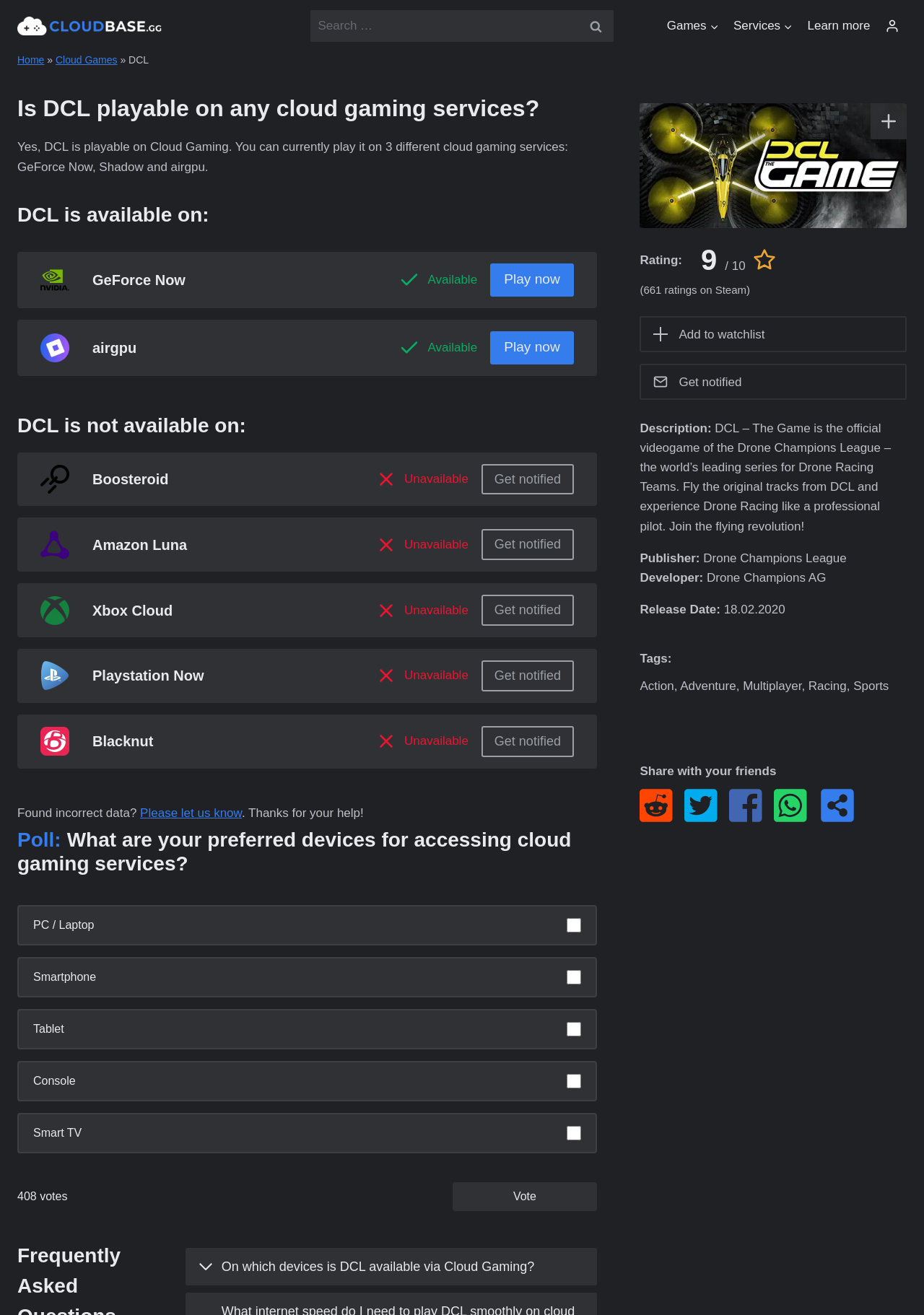Observe the image and answer the following question in detail: What is the name of the cloud gaming service with the logo next to 'Play now'?

The webpage has a table listing cloud gaming services where DCL is available, and next to 'Play now' is the logo of GeForce Now.